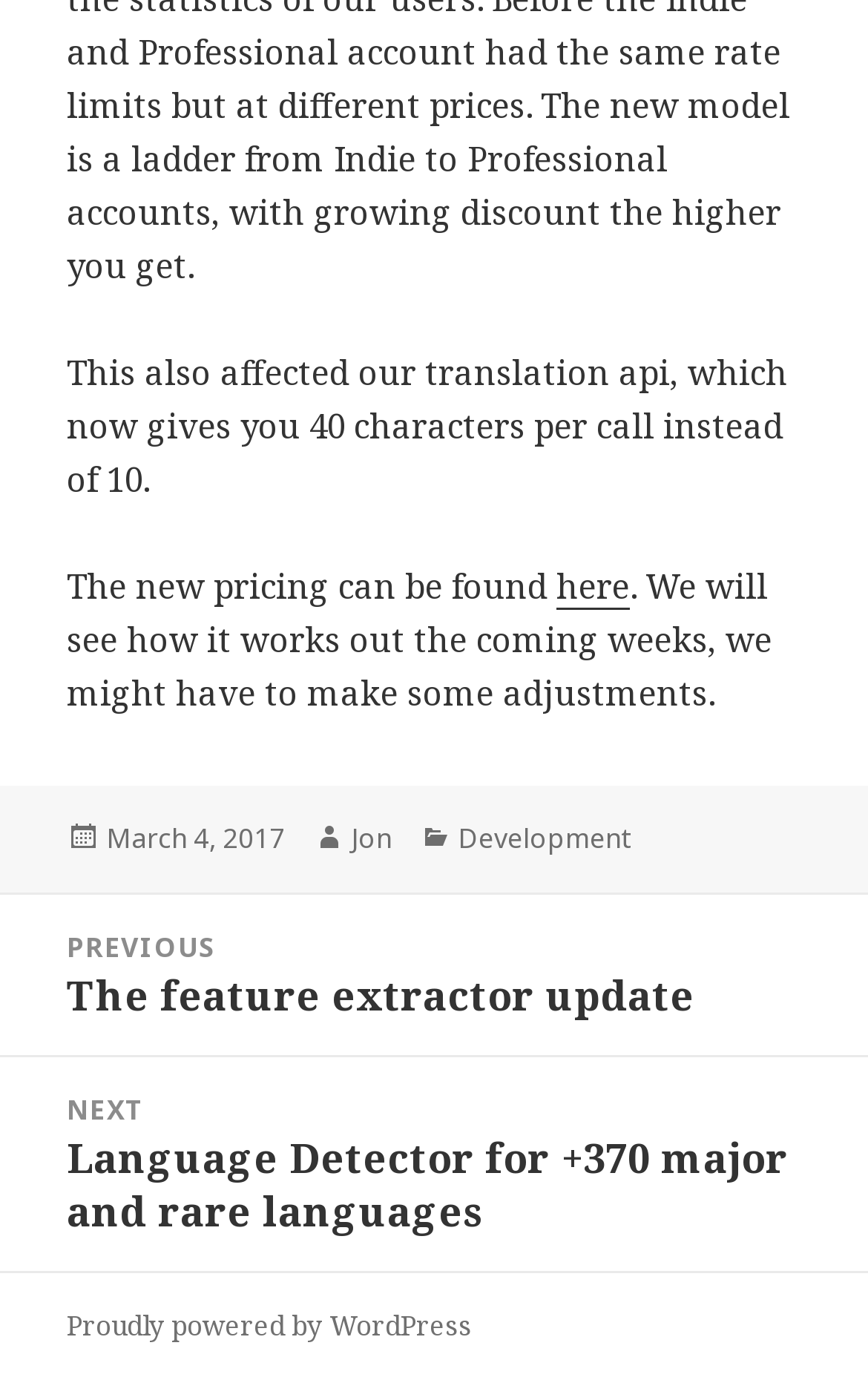Using the webpage screenshot, locate the HTML element that fits the following description and provide its bounding box: "Skype Skype Call".

None